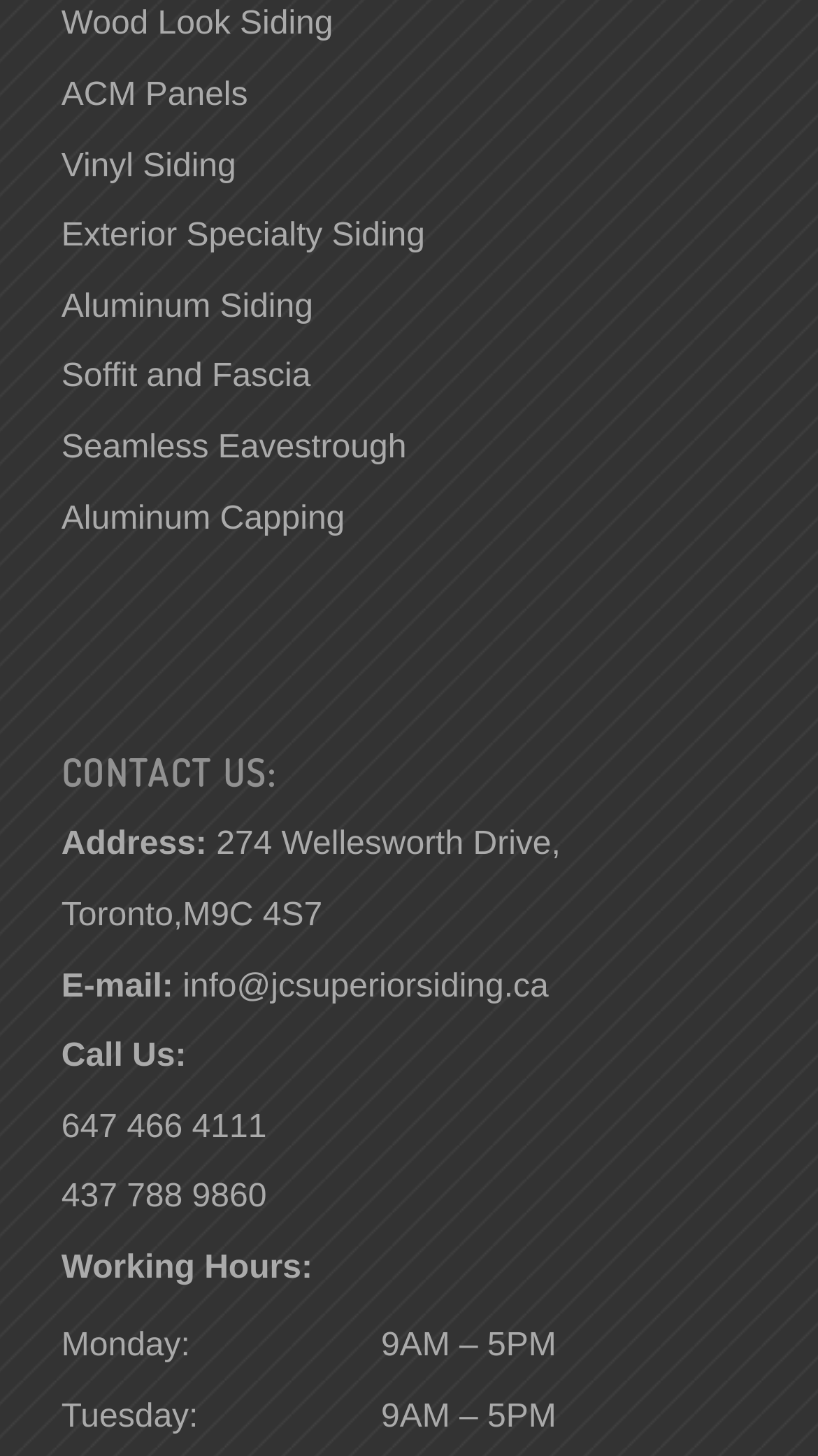Respond with a single word or phrase:
What is the email address to contact?

info@jcsuperiorsiding.ca